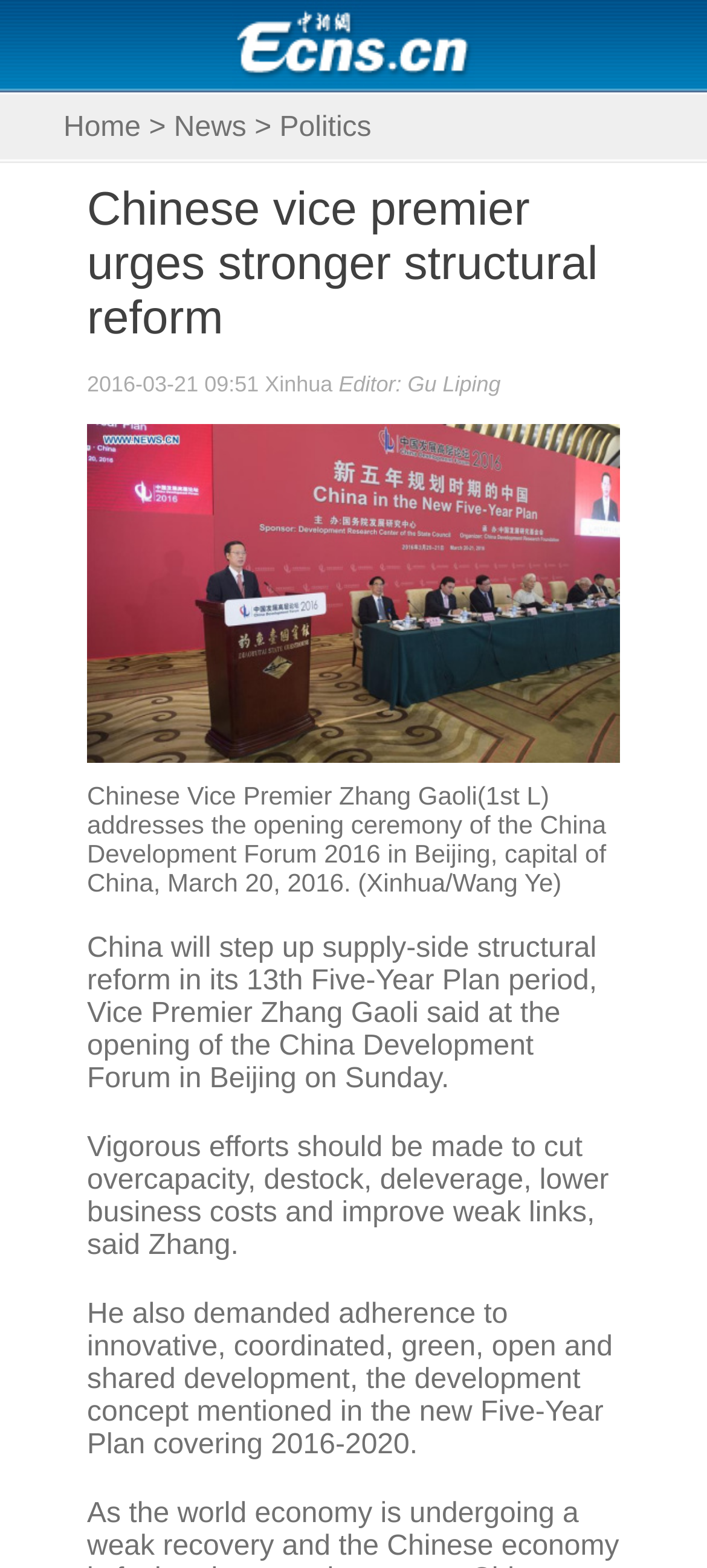Give a one-word or short phrase answer to this question: 
What is the name of the vice premier mentioned in the article?

Zhang Gaoli